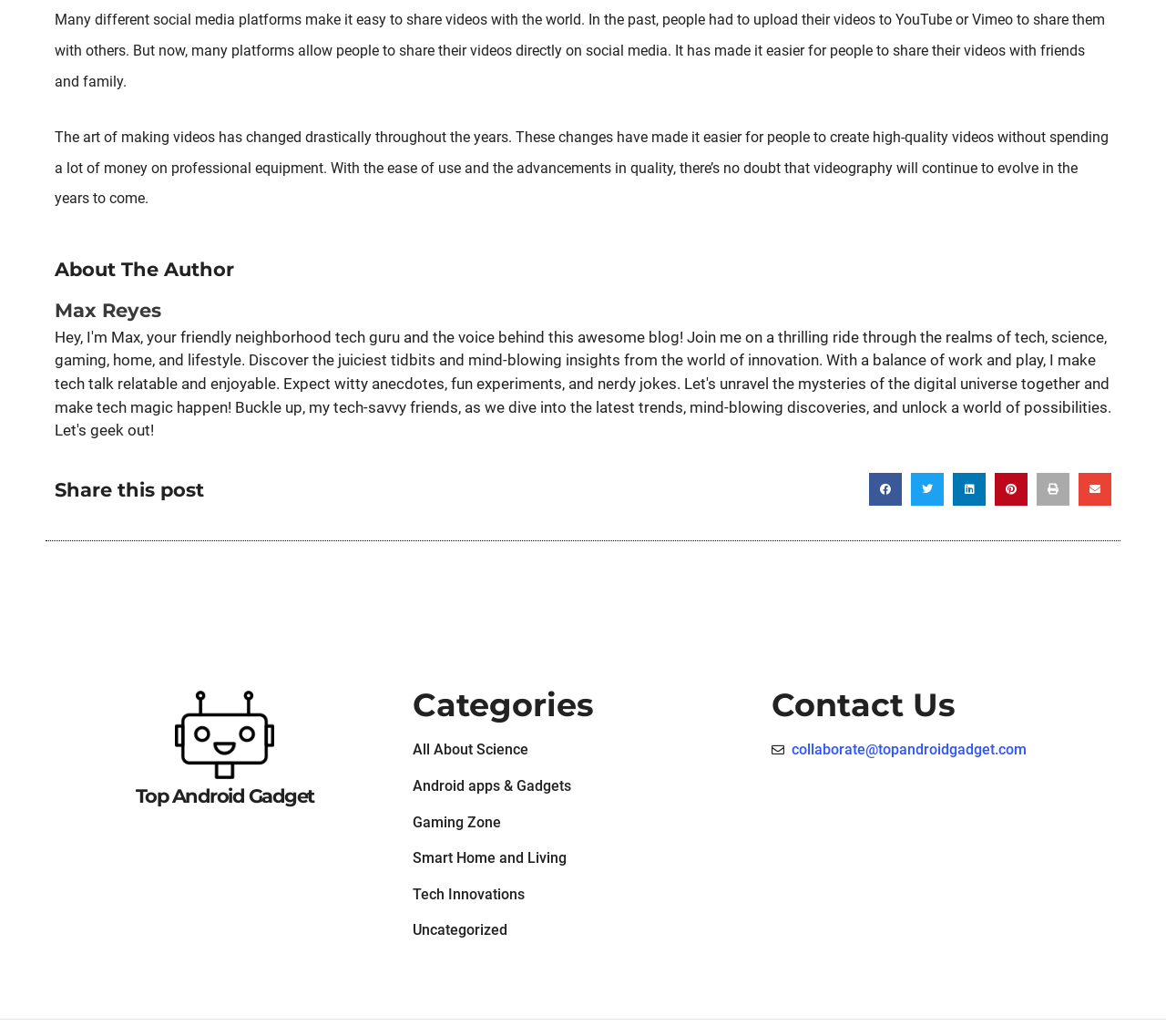Please specify the bounding box coordinates for the clickable region that will help you carry out the instruction: "View All About Science category".

[0.354, 0.715, 0.453, 0.732]